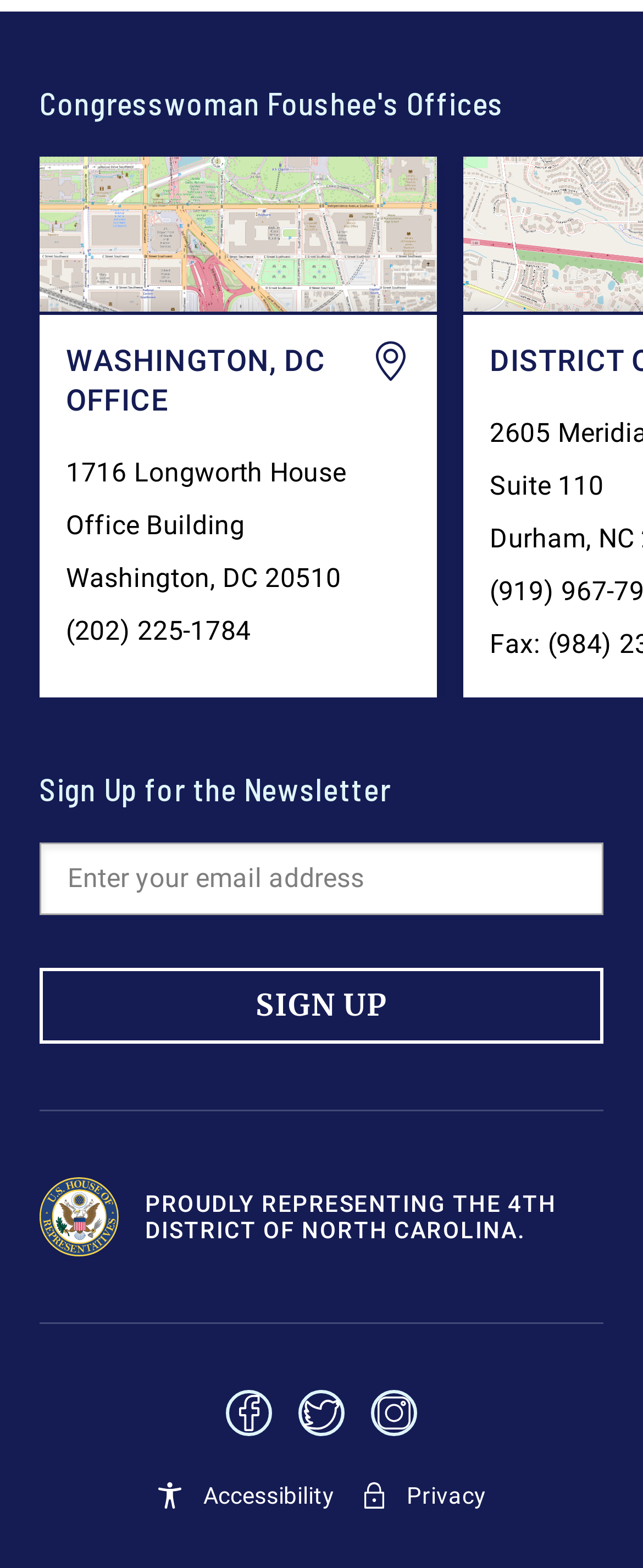Identify the bounding box coordinates of the clickable region required to complete the instruction: "View the Twitter page". The coordinates should be given as four float numbers within the range of 0 and 1, i.e., [left, top, right, bottom].

[0.464, 0.886, 0.536, 0.916]